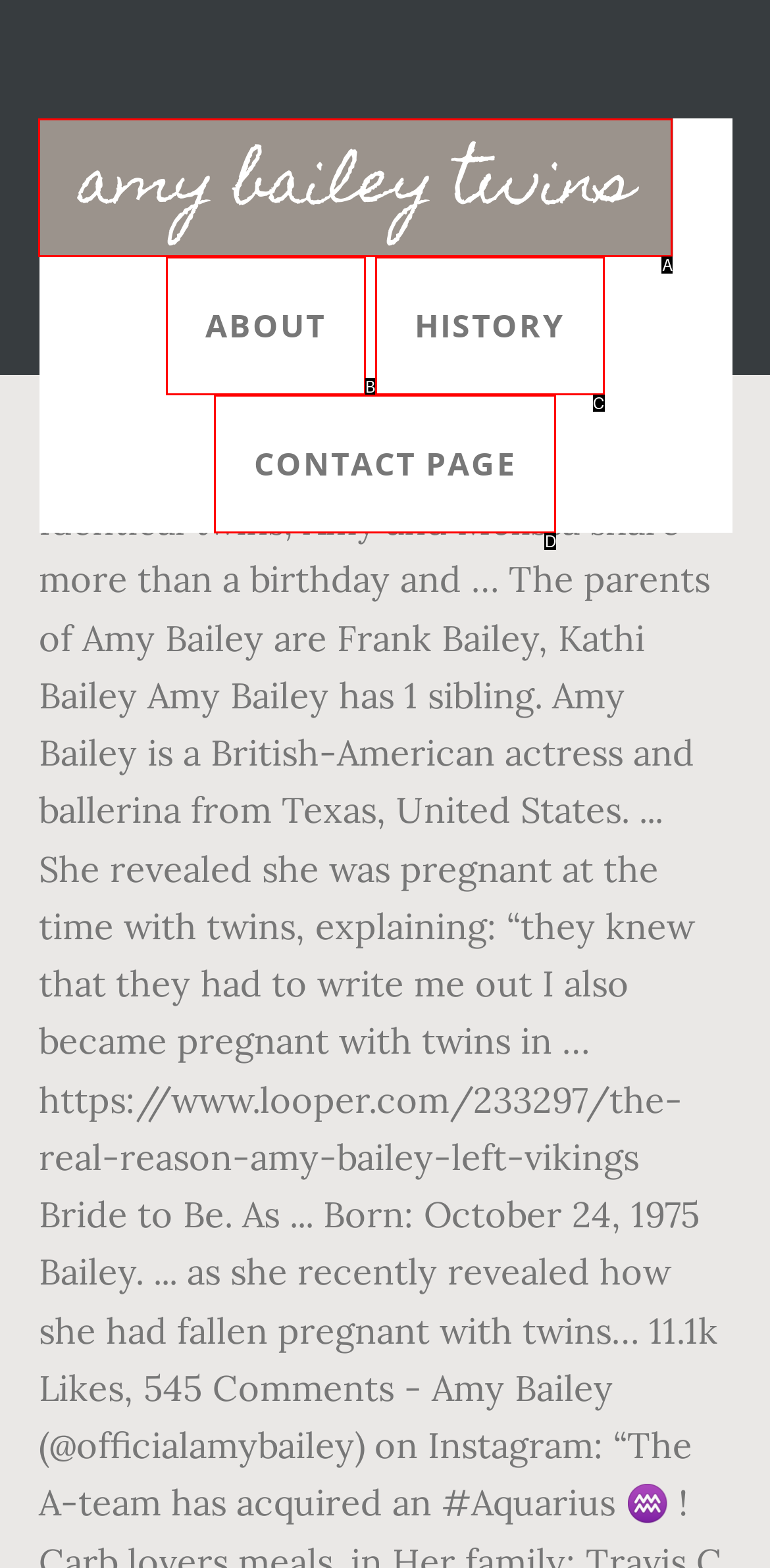Determine which option aligns with the description: amy bailey twins. Provide the letter of the chosen option directly.

A